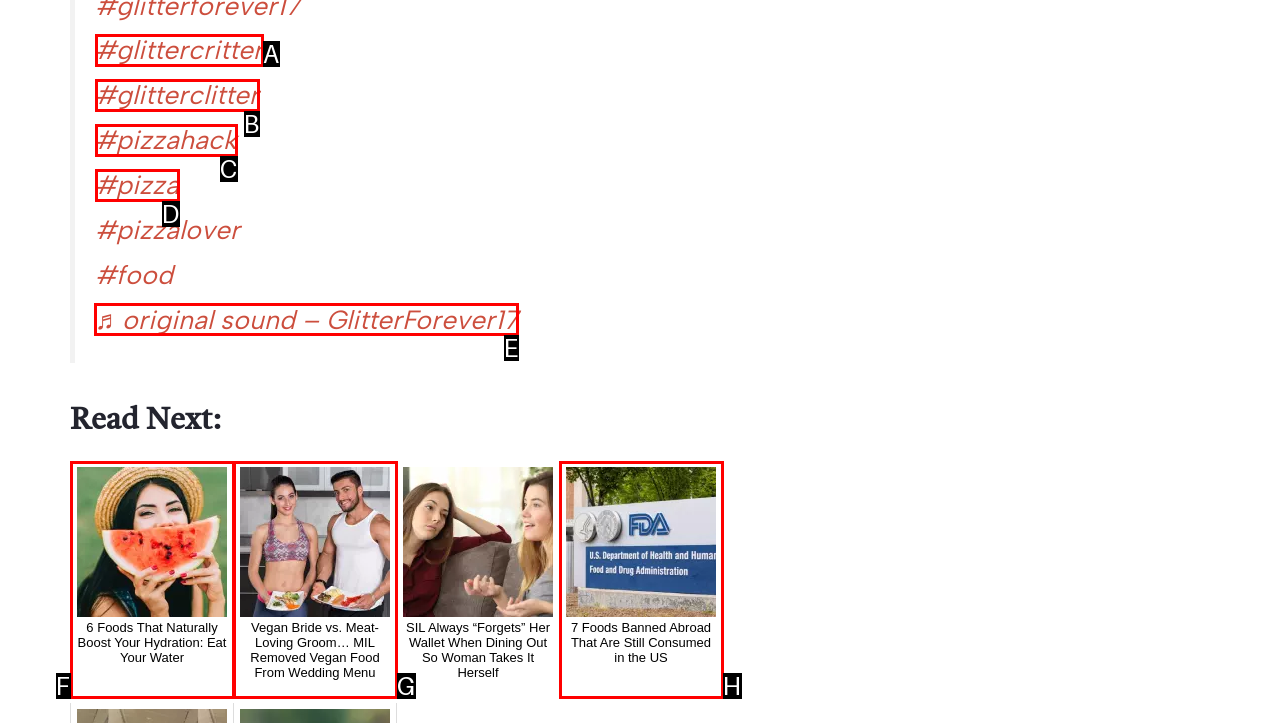Indicate which red-bounded element should be clicked to perform the task: Click the 'Previous' button Answer with the letter of the correct option.

None